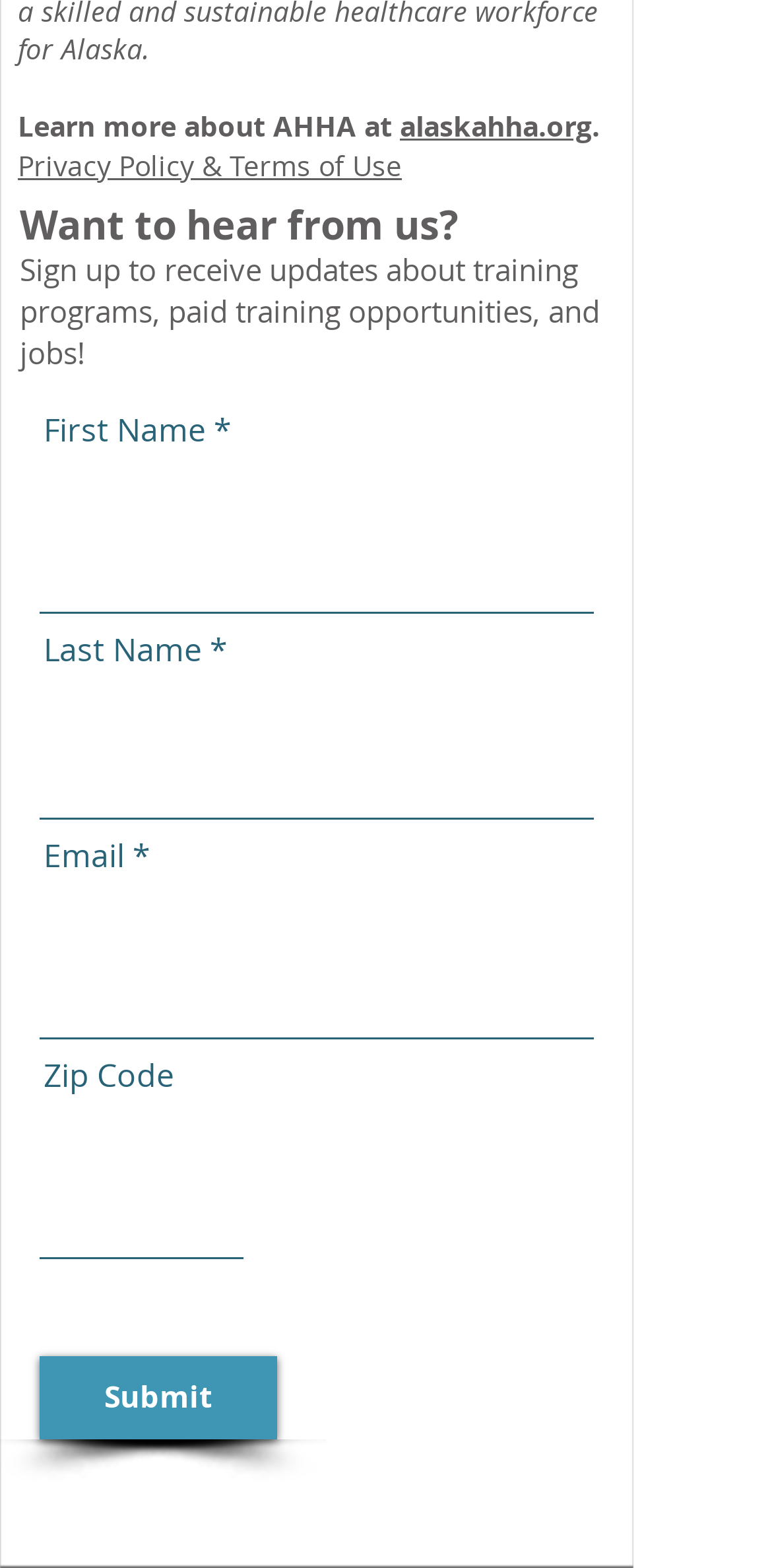Please identify the bounding box coordinates of the area I need to click to accomplish the following instruction: "Submit the form".

[0.051, 0.865, 0.359, 0.918]